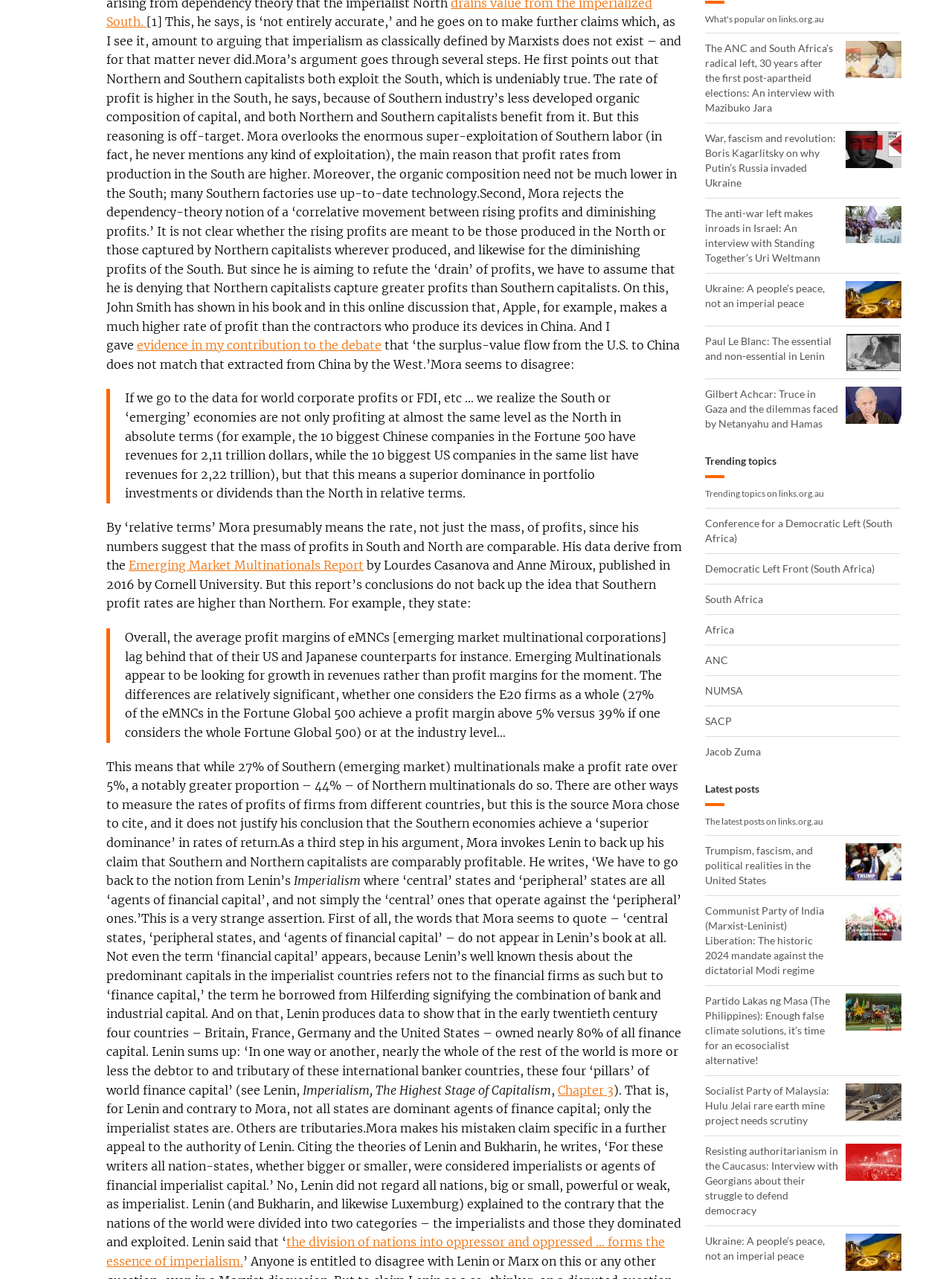Using the webpage screenshot and the element description alt="Netanyahu concerned", determine the bounding box coordinates. Specify the coordinates in the format (top-left x, top-left y, bottom-right x, bottom-right y) with values ranging from 0 to 1.

[0.88, 0.302, 0.945, 0.331]